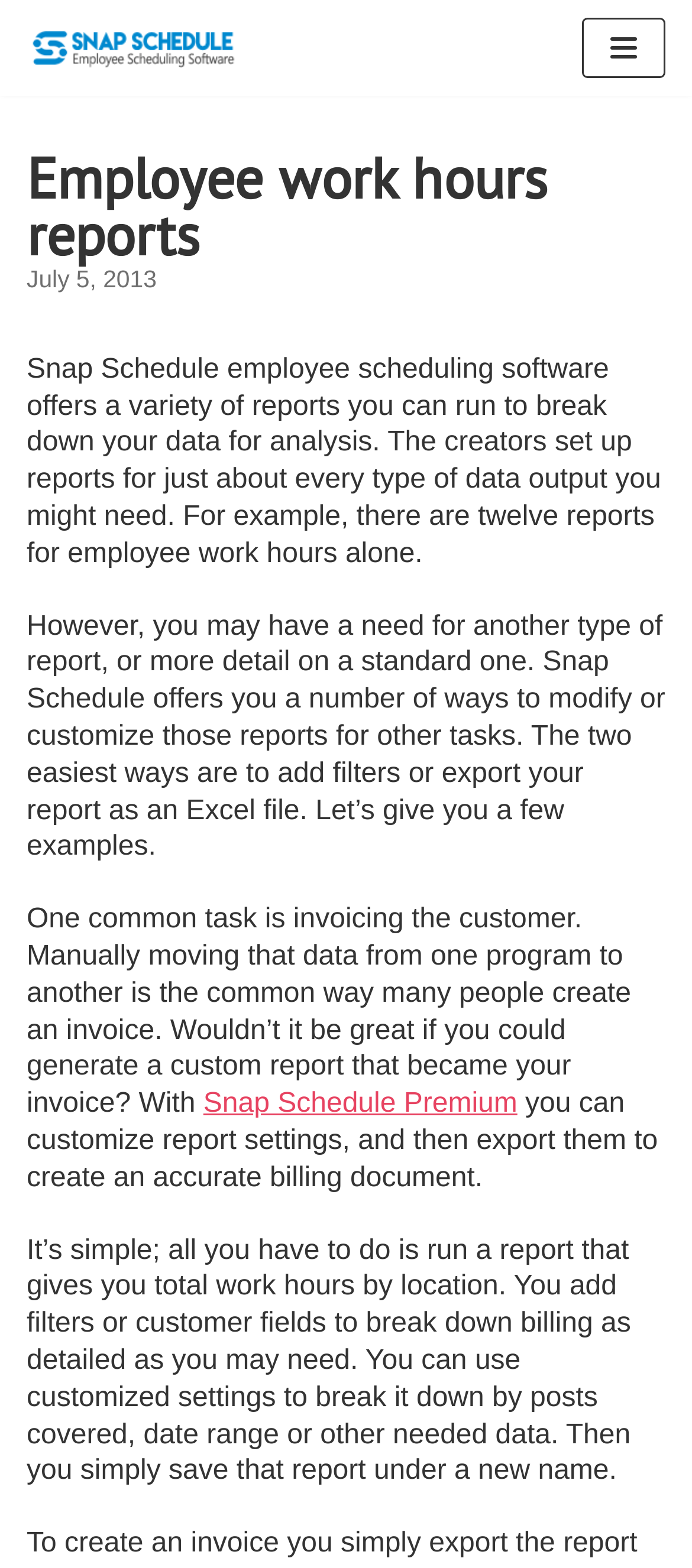From the element description n, predict the bounding box coordinates of the UI element. The coordinates must be specified in the format (top-left x, top-left y, bottom-right x, bottom-right y) and should be within the 0 to 1 range.

None